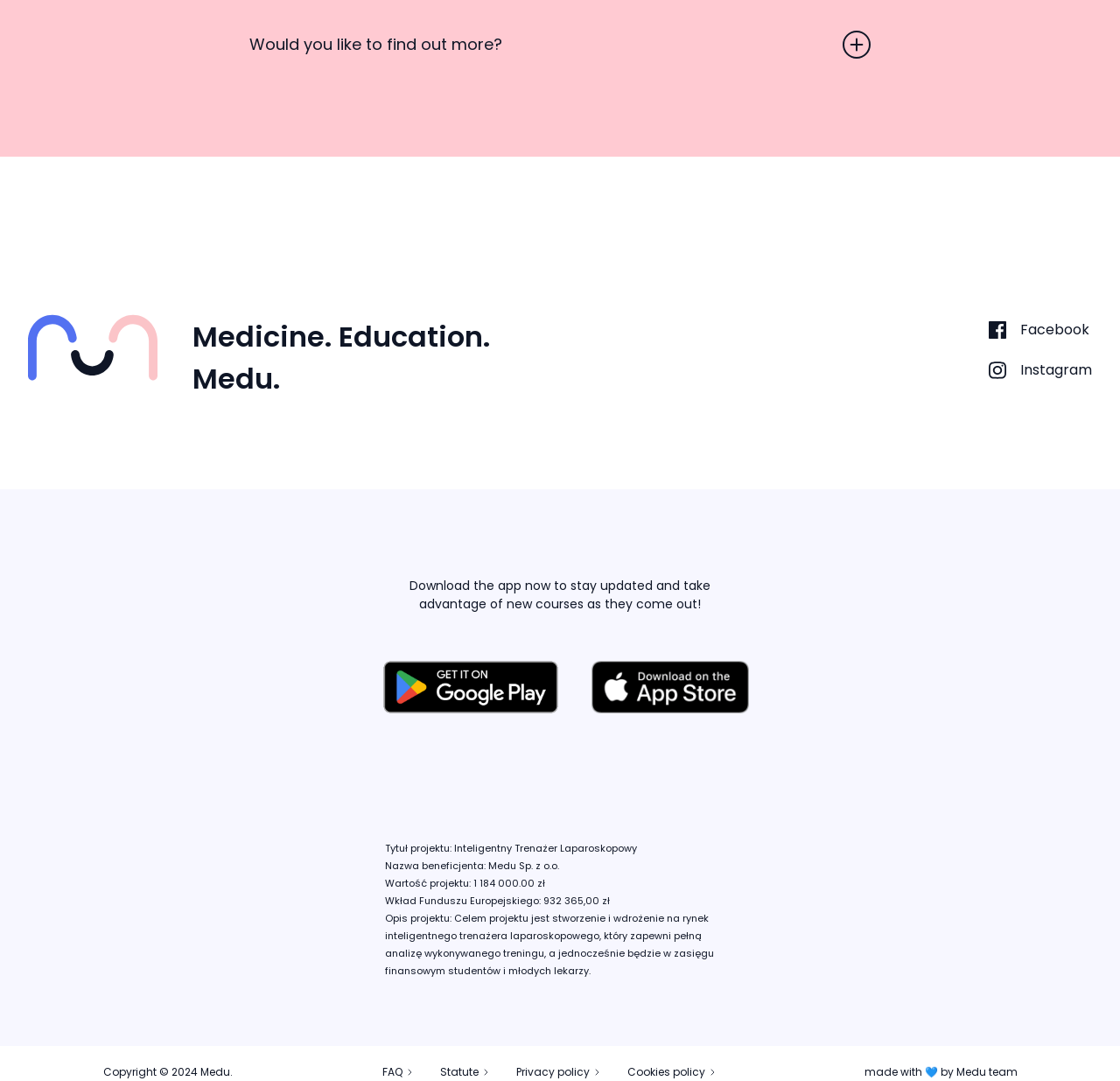Respond to the question below with a single word or phrase:
What is the purpose of the project?

Create intelligent laparoscopic trainer